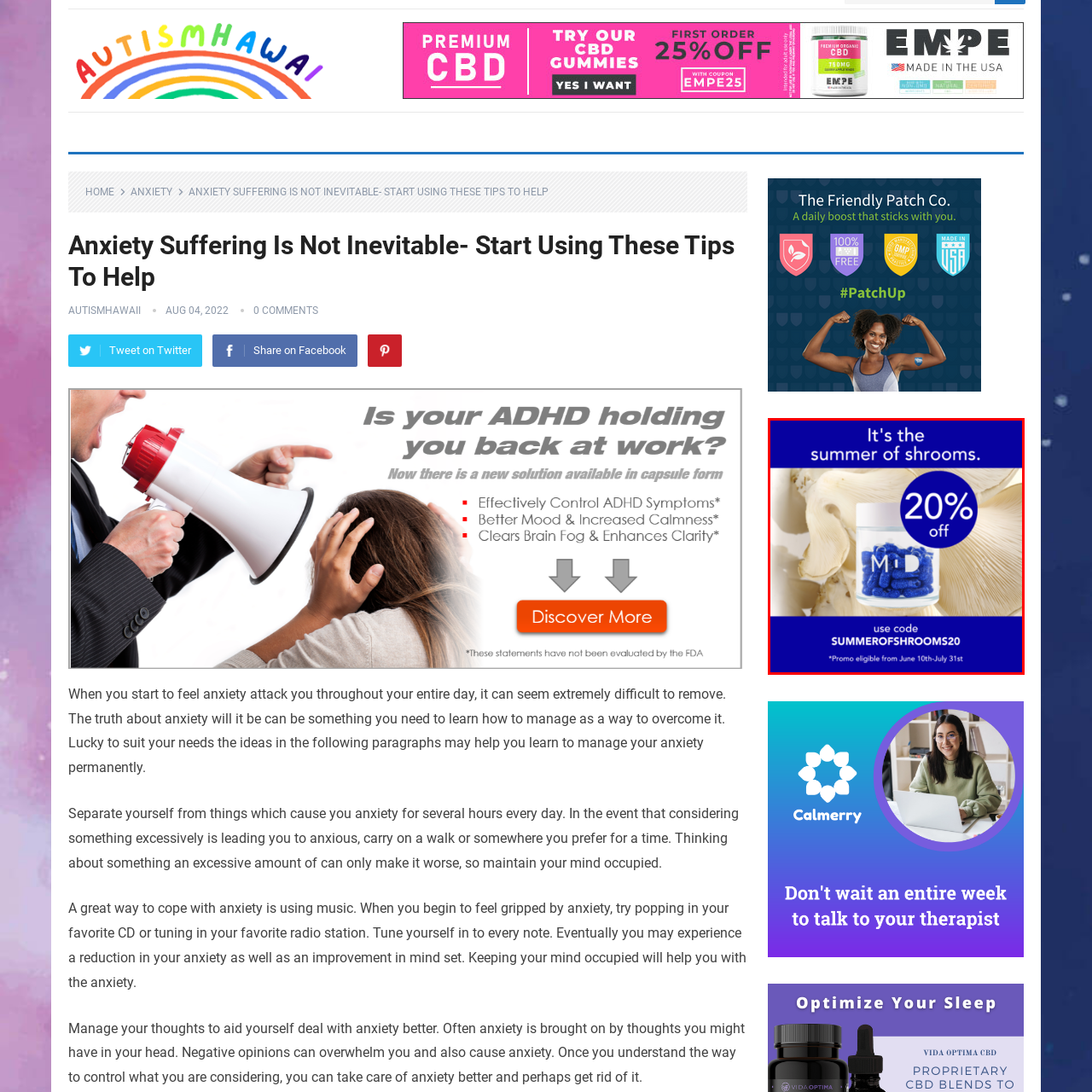What is the discount percentage offered in the promotion?  
Analyze the image surrounded by the red box and deliver a detailed answer based on the visual elements depicted in the image.

The circular badge in the center of the image clearly indicates a 20% discount, which is a key aspect of the summer offer.